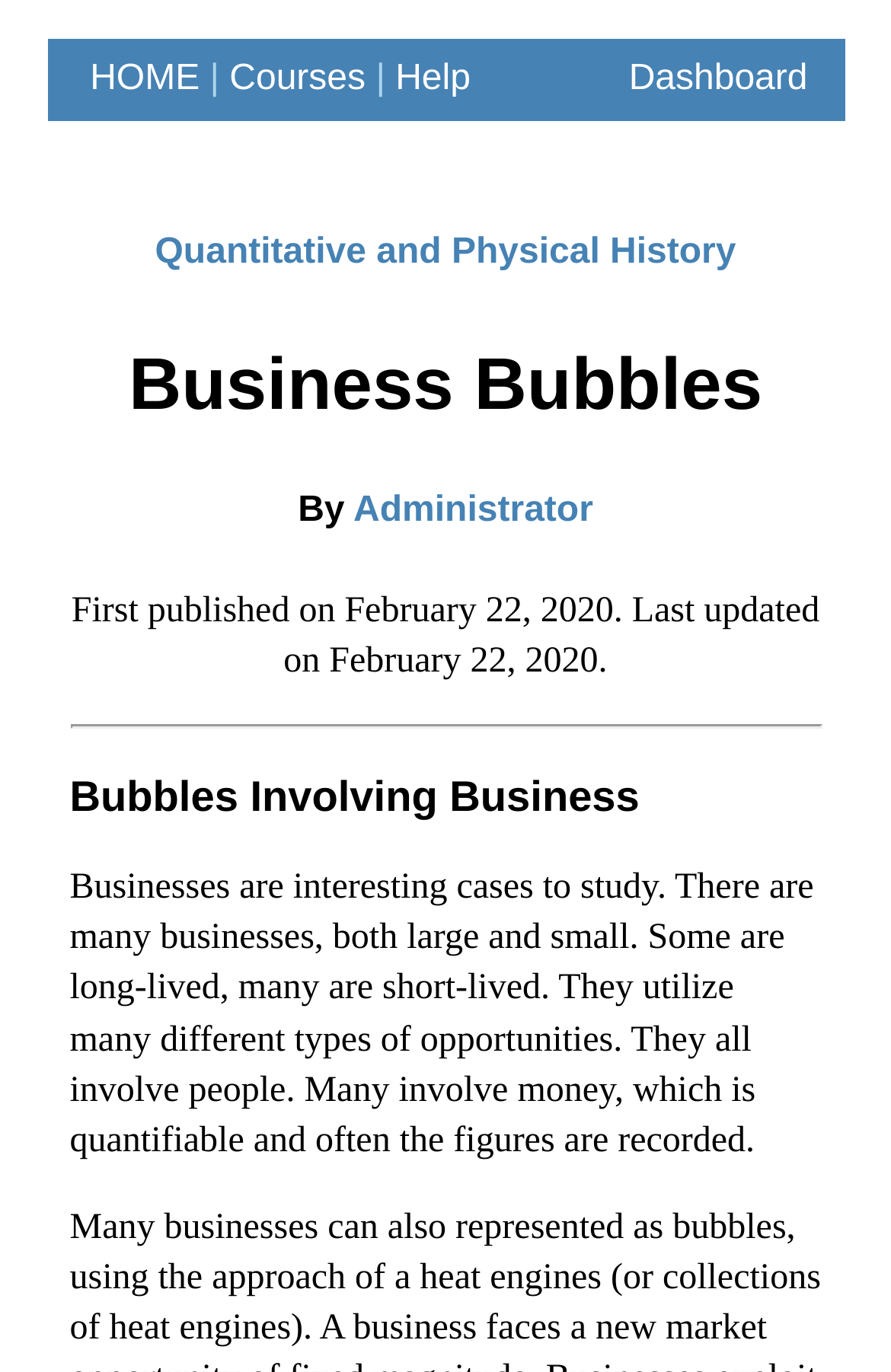What is the topic of the course?
Please answer the question with a single word or phrase, referencing the image.

Businesses